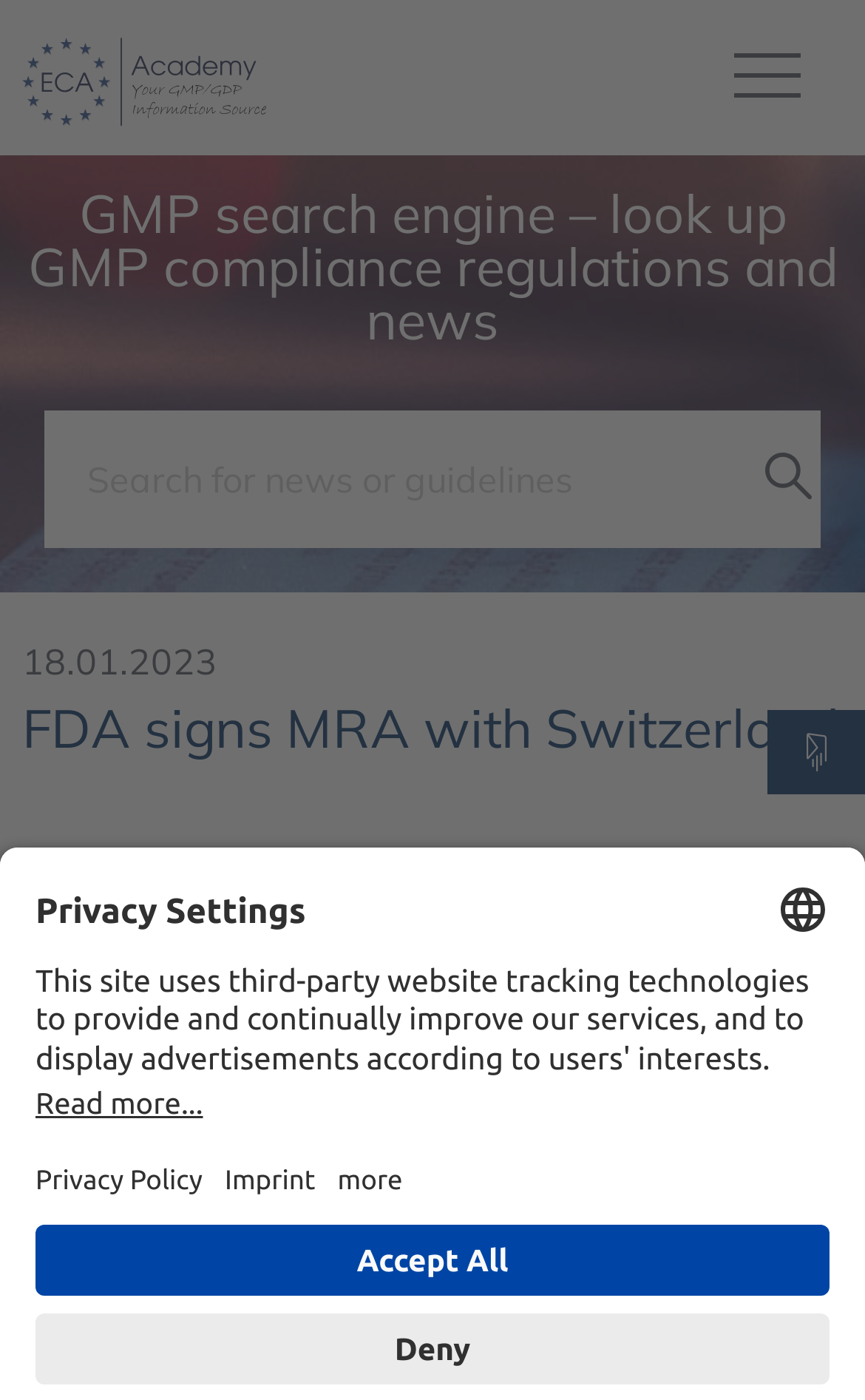Analyze the image and give a detailed response to the question:
What is the abbreviation of Mutual Recognition Agreement?

I found the abbreviation by looking at the link element on the webpage, which is located in the middle of the page and has a bounding box of [0.5, 0.647, 0.595, 0.686]. The text within this element is 'MRA', which is an abbreviation for Mutual Recognition Agreement.